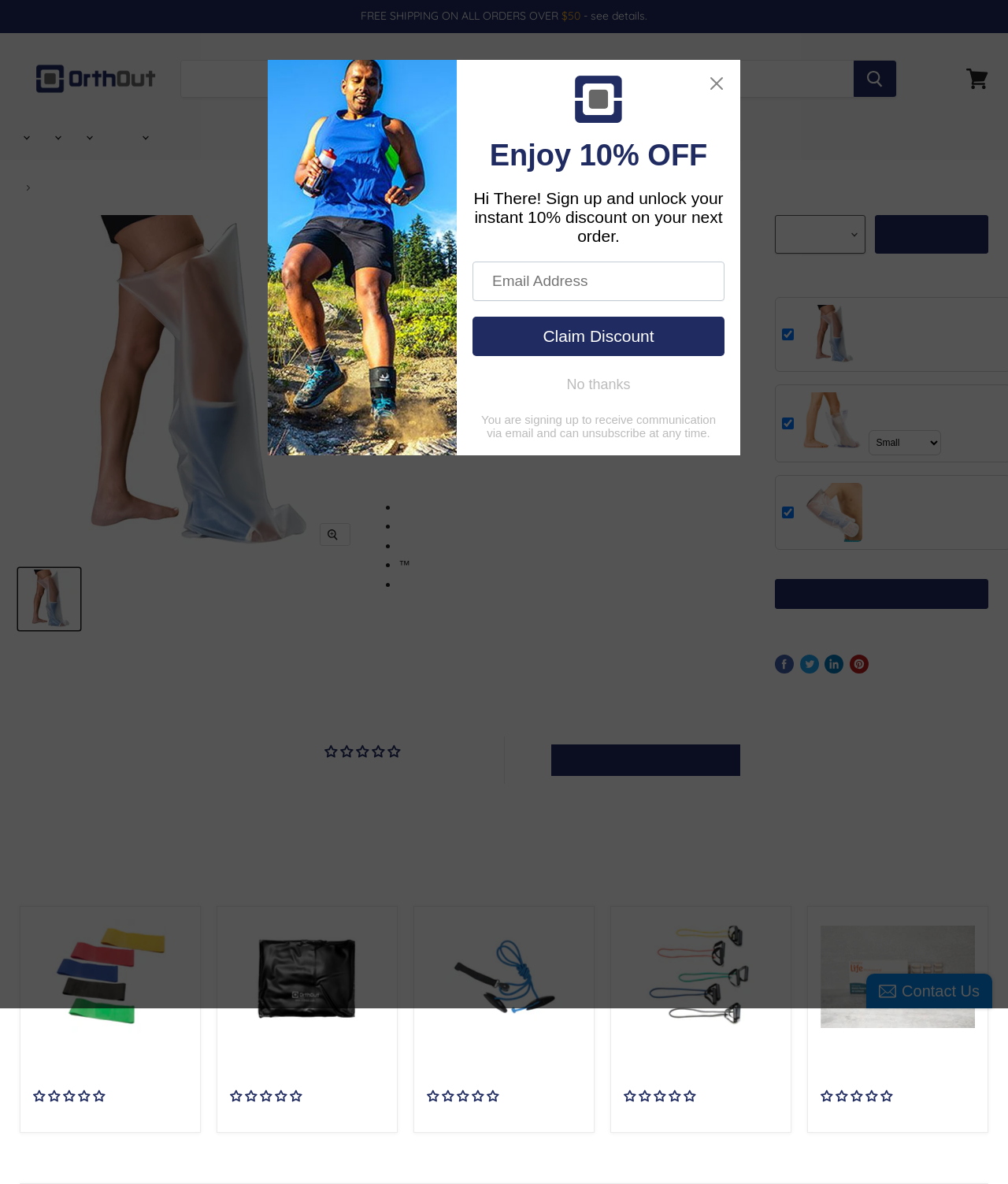Find the UI element described as: "View cart" and predict its bounding box coordinates. Ensure the coordinates are four float numbers between 0 and 1, [left, top, right, bottom].

[0.951, 0.051, 0.988, 0.082]